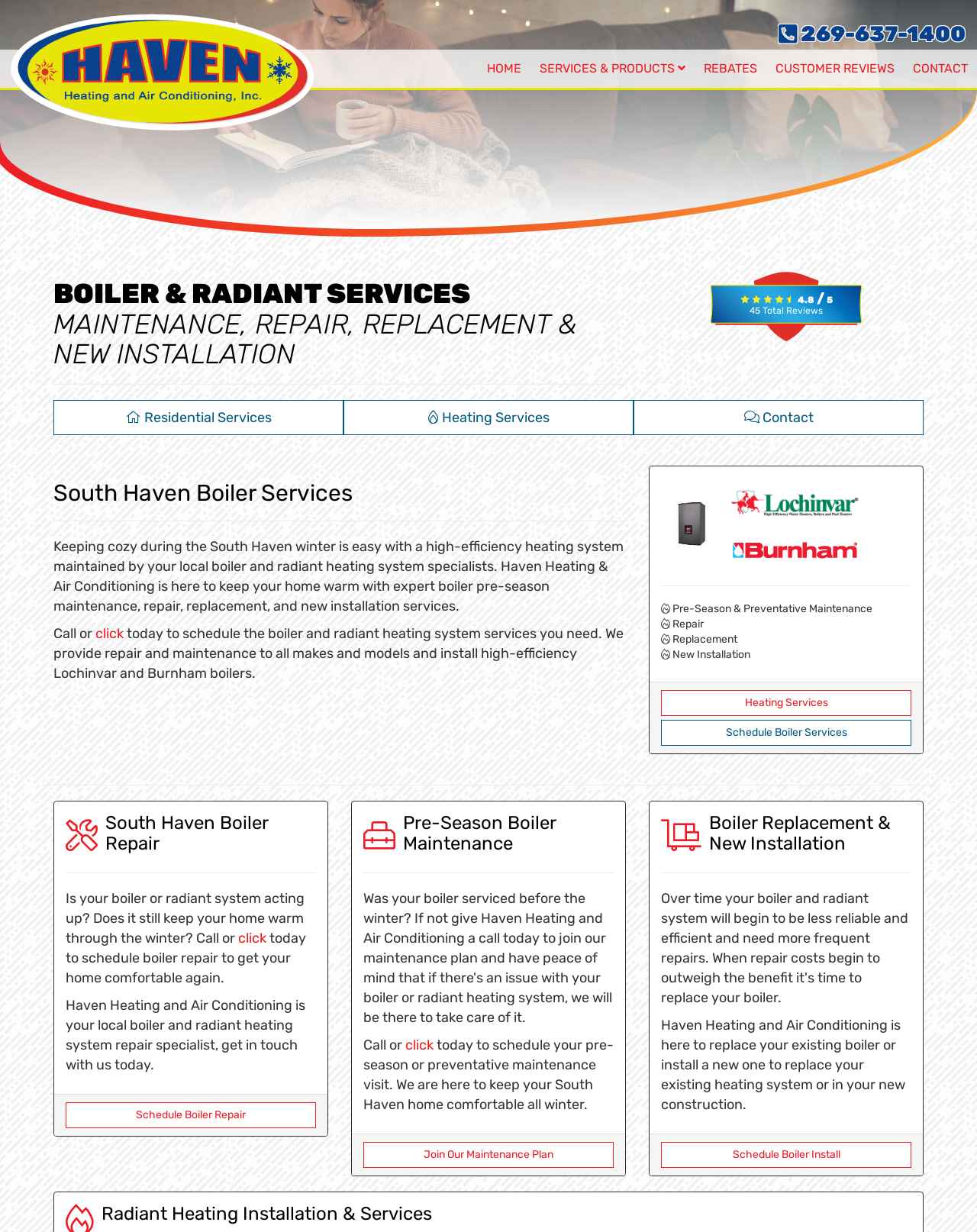What is the rating of the company?
Look at the image and respond with a one-word or short phrase answer.

4.8